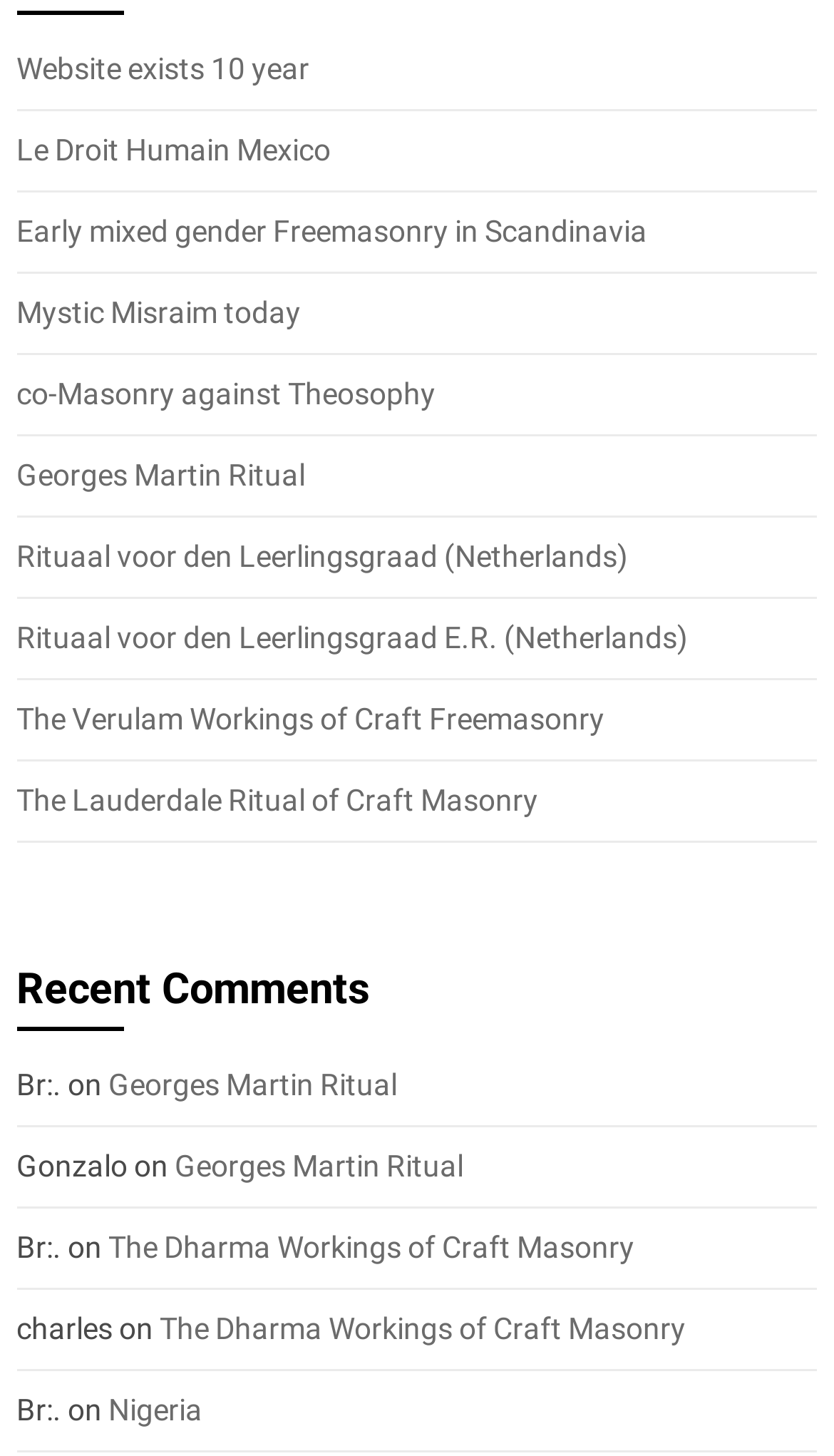What is the name of the ritual mentioned in the first link?
Refer to the image and provide a one-word or short phrase answer.

Website exists 10 year